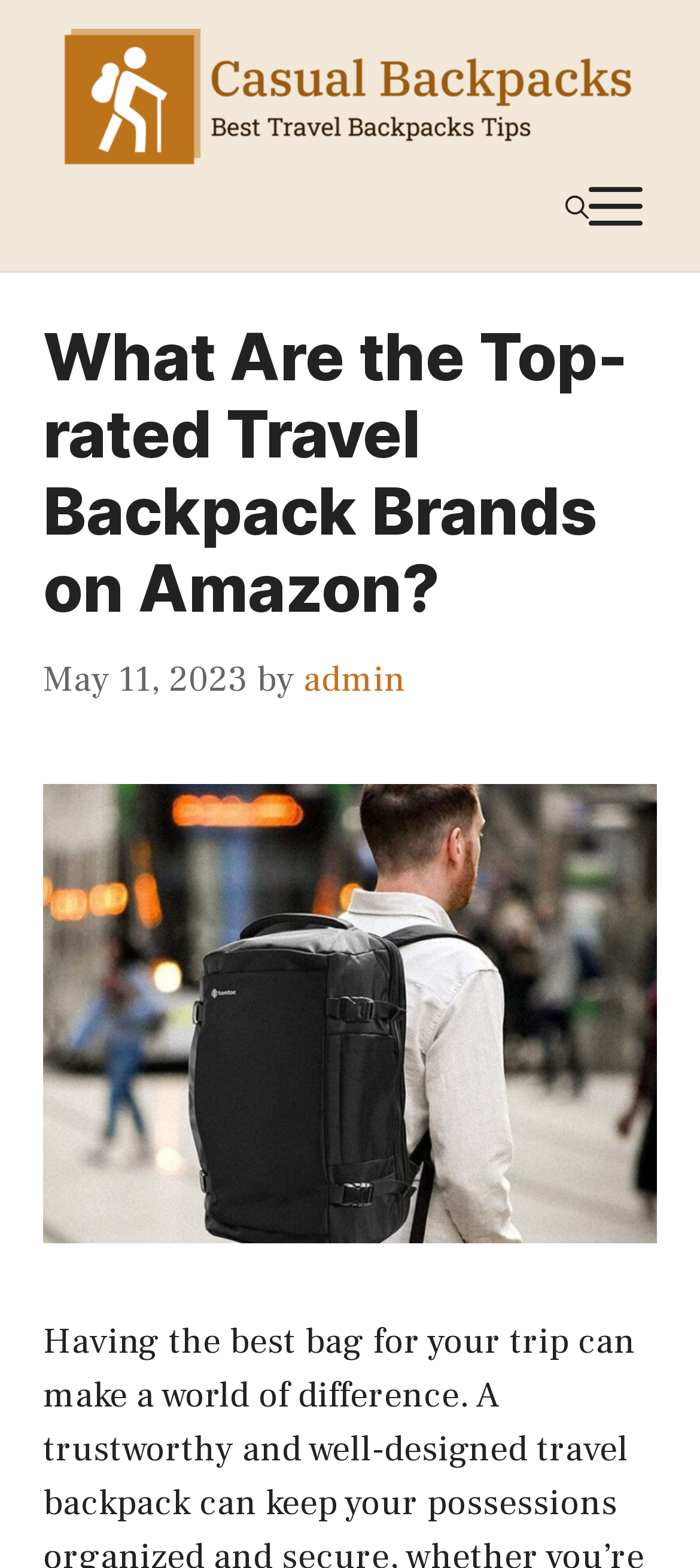What is the name of the website?
Look at the image and provide a short answer using one word or a phrase.

Casual Backpacks